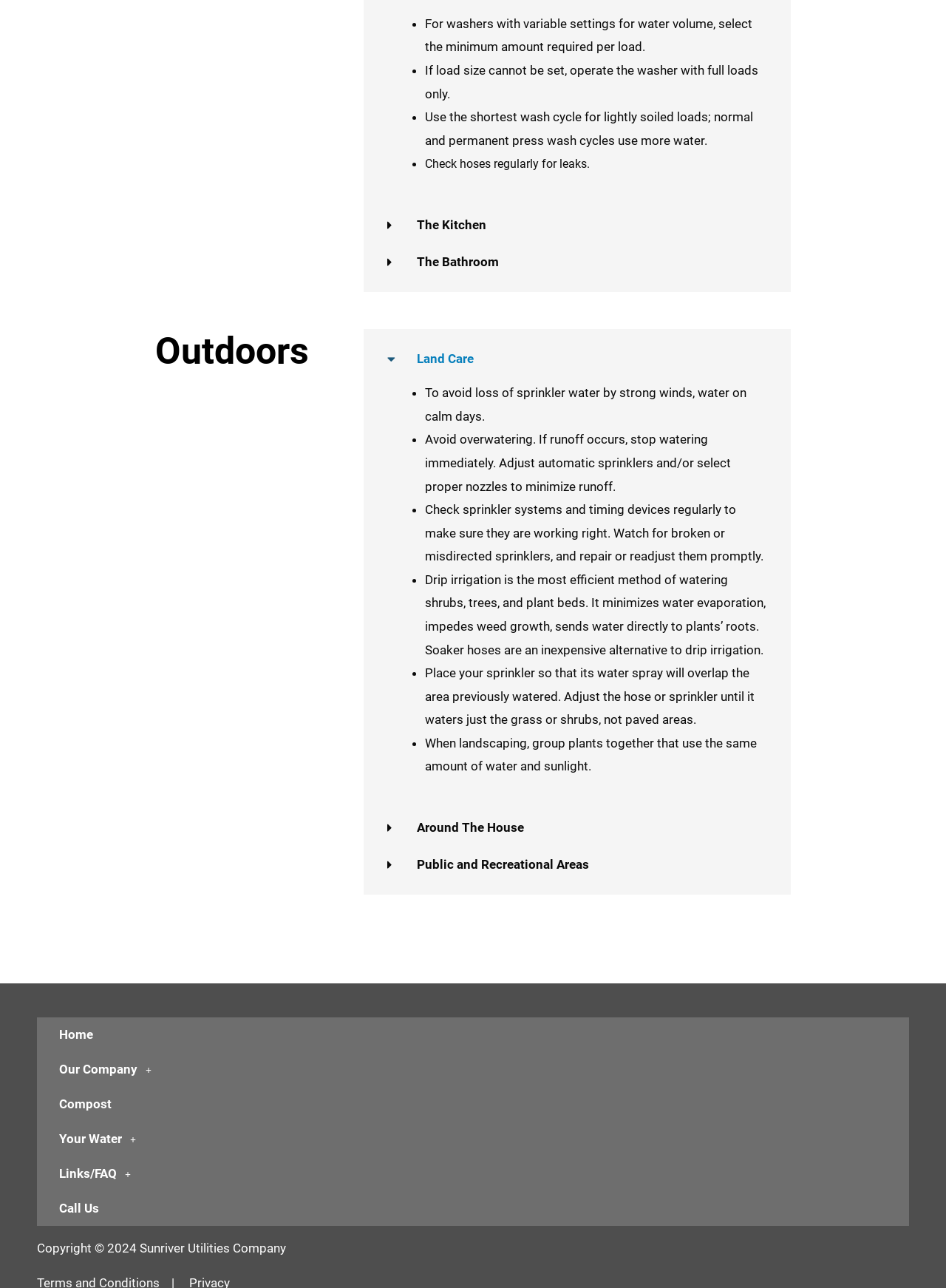Determine the coordinates of the bounding box that should be clicked to complete the instruction: "Click on Home link". The coordinates should be represented by four float numbers between 0 and 1: [left, top, right, bottom].

[0.039, 0.79, 0.961, 0.817]